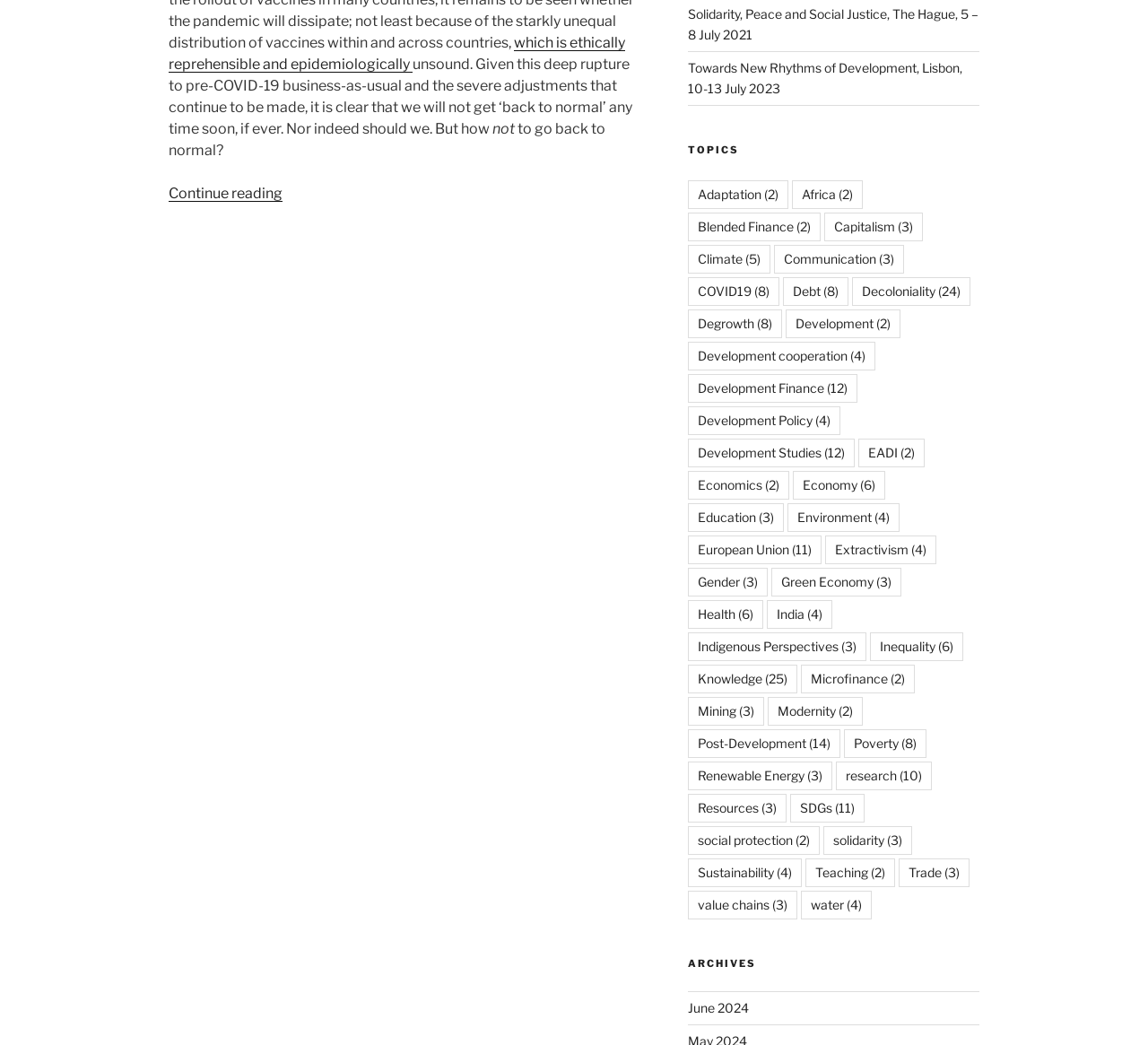What is the title of the article?
Using the details shown in the screenshot, provide a comprehensive answer to the question.

The title of the article can be found in the link element with the text 'Continue reading “How Not To Go ‘Back To Normal’ After COVID-19: Planning For Post-Neoliberal Development”'. The title is the part before the colon, which is 'How Not To Go ‘Back To Normal’ After COVID-19'.